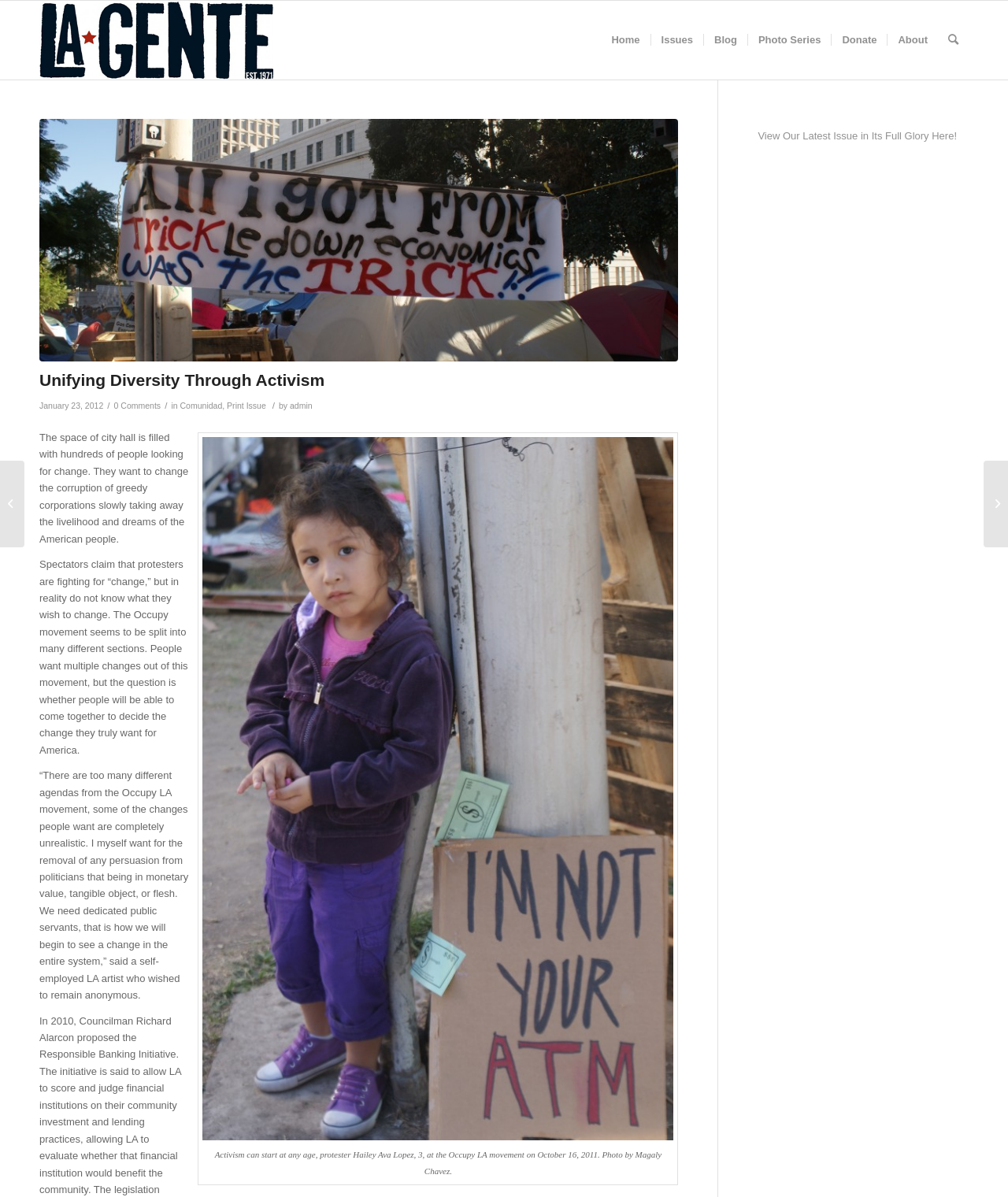Identify the coordinates of the bounding box for the element that must be clicked to accomplish the instruction: "view latest issue".

[0.752, 0.109, 0.949, 0.118]